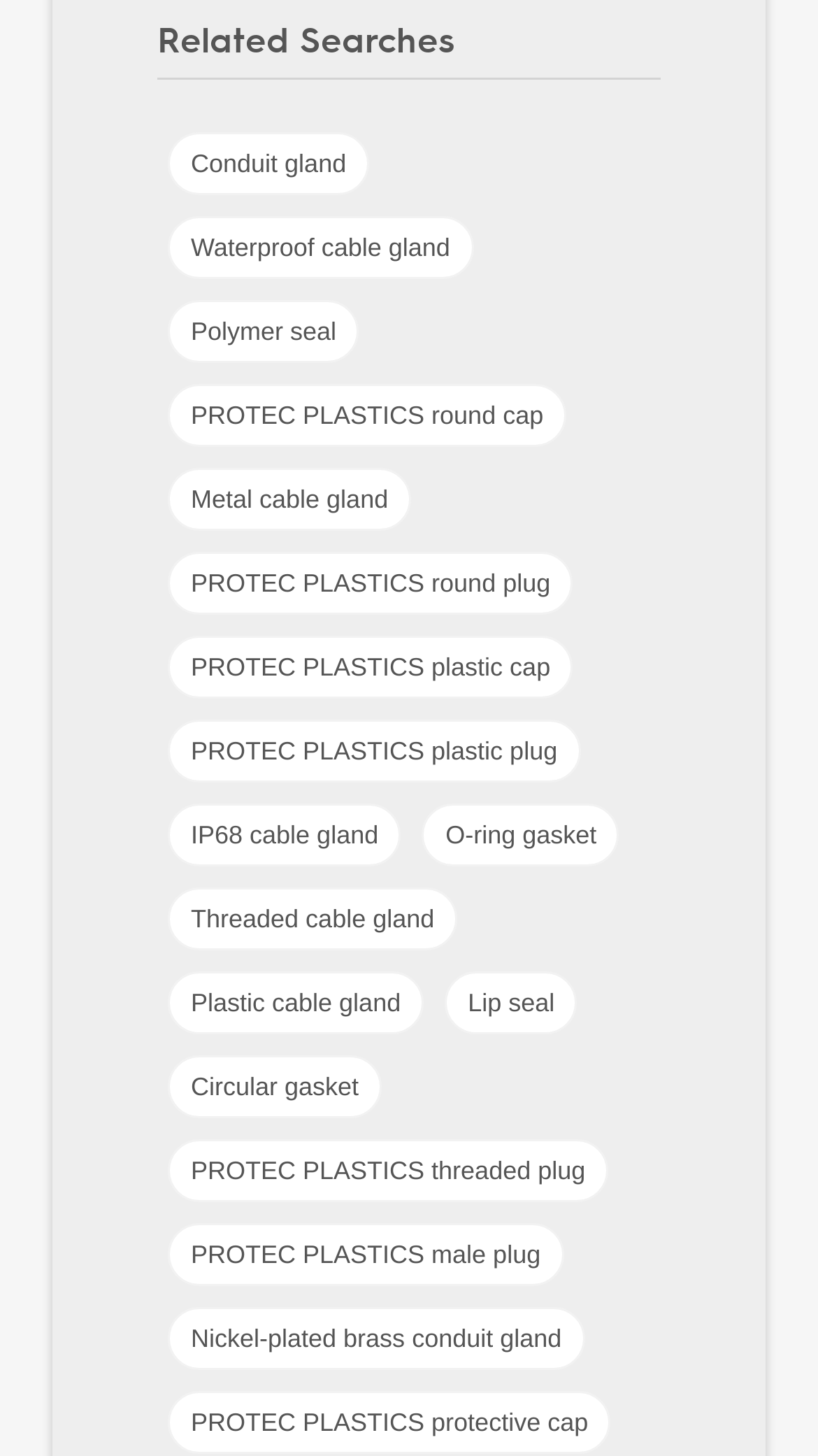Please determine the bounding box coordinates of the clickable area required to carry out the following instruction: "Browse archives from February 2024". The coordinates must be four float numbers between 0 and 1, represented as [left, top, right, bottom].

None